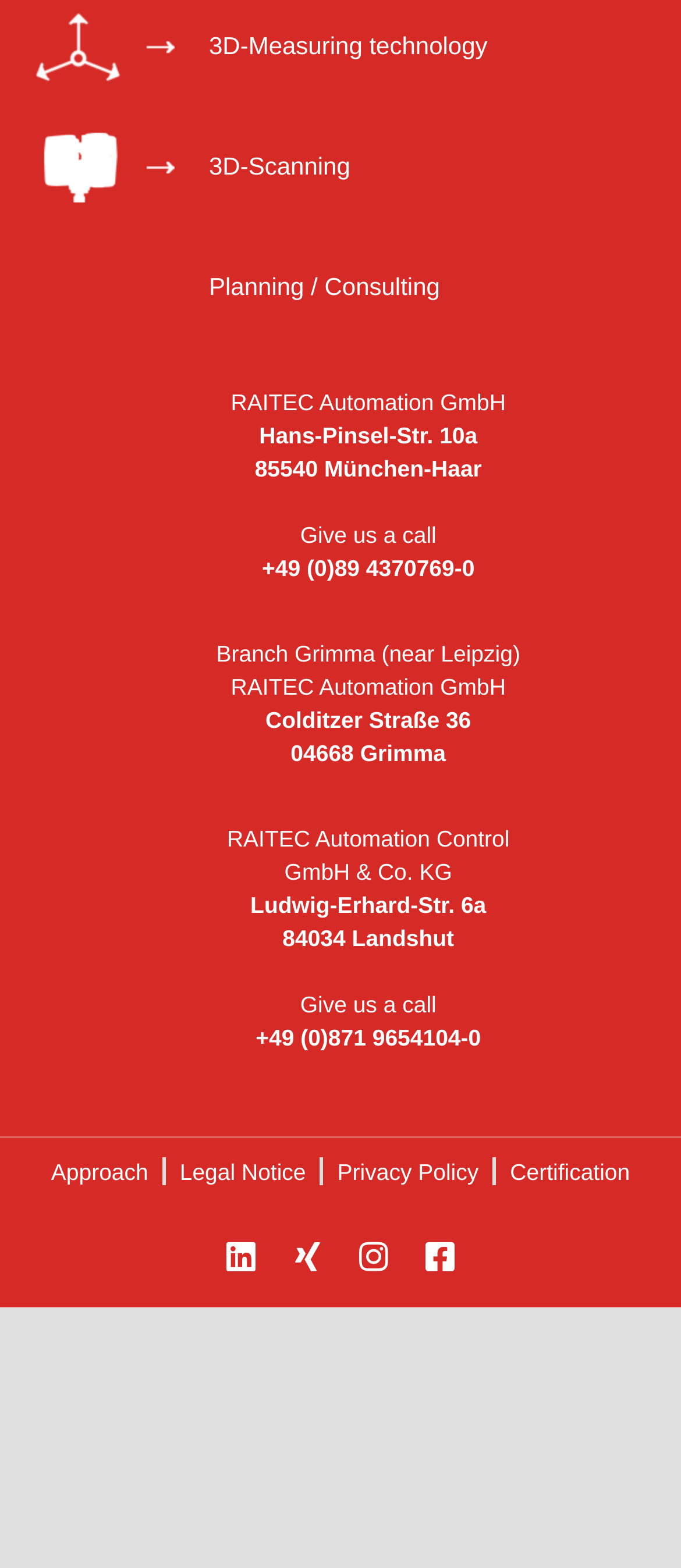Could you locate the bounding box coordinates for the section that should be clicked to accomplish this task: "View Planning / Consulting".

[0.307, 0.173, 0.646, 0.191]